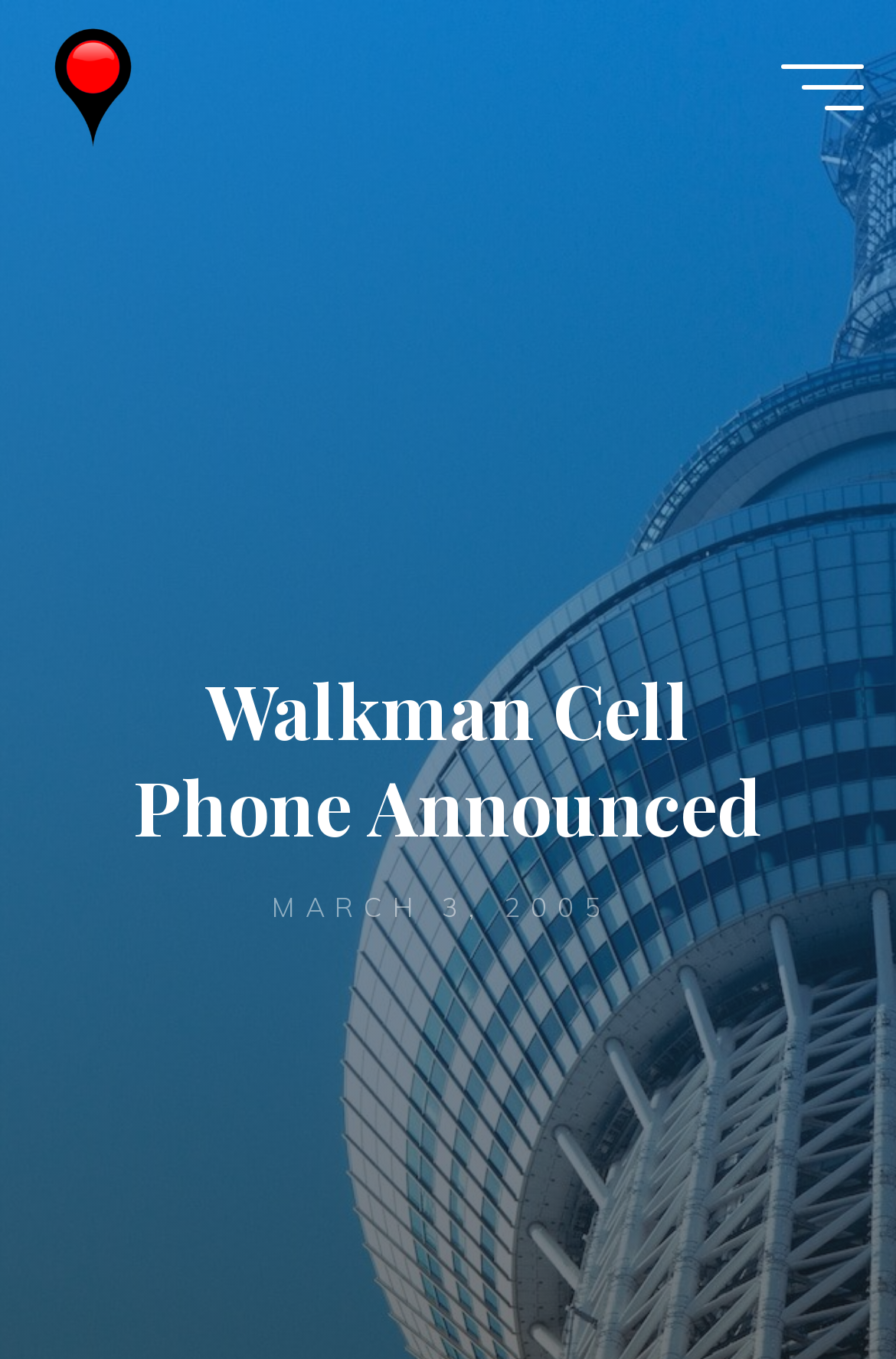Examine the image and give a thorough answer to the following question:
Is there a main menu on the webpage?

I found a button element on the webpage that contains the text 'Main menu'. This suggests that there is a main menu on the webpage that can be accessed by clicking on this button.